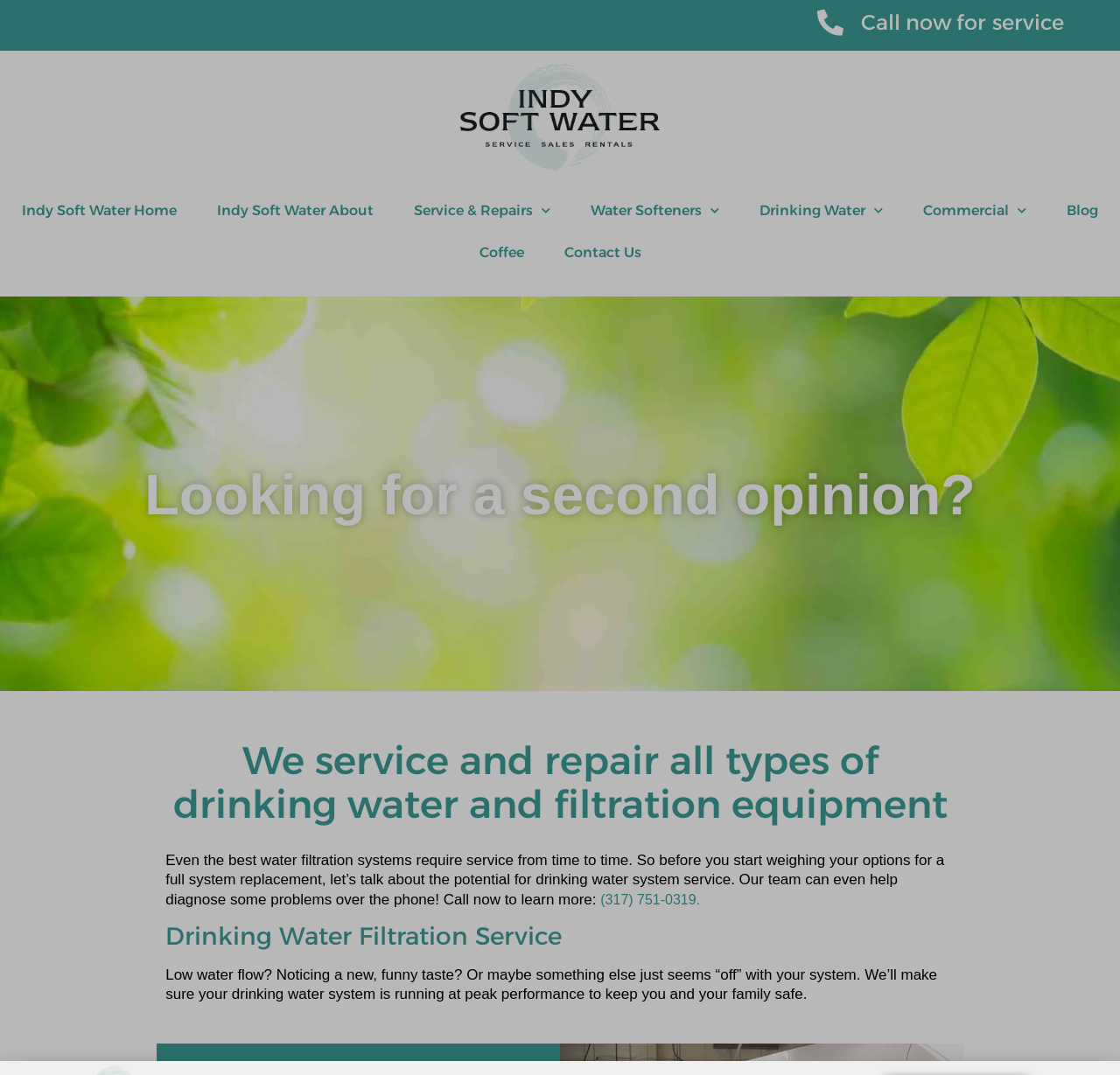Identify the bounding box for the UI element described as: "Commercial". The coordinates should be four float numbers between 0 and 1, i.e., [left, top, right, bottom].

[0.806, 0.176, 0.934, 0.216]